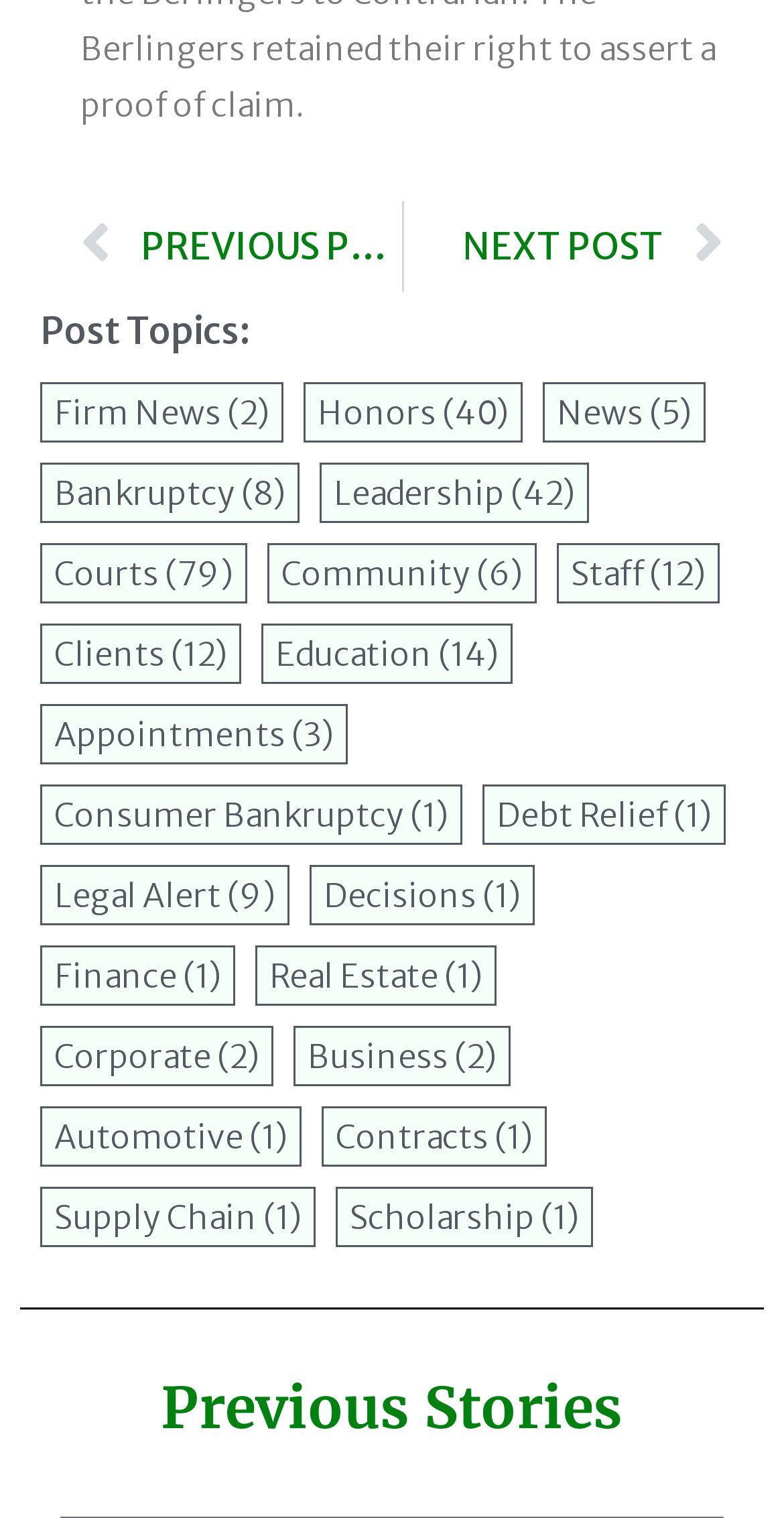Please identify the bounding box coordinates for the region that you need to click to follow this instruction: "View Firm News".

[0.069, 0.26, 0.344, 0.282]